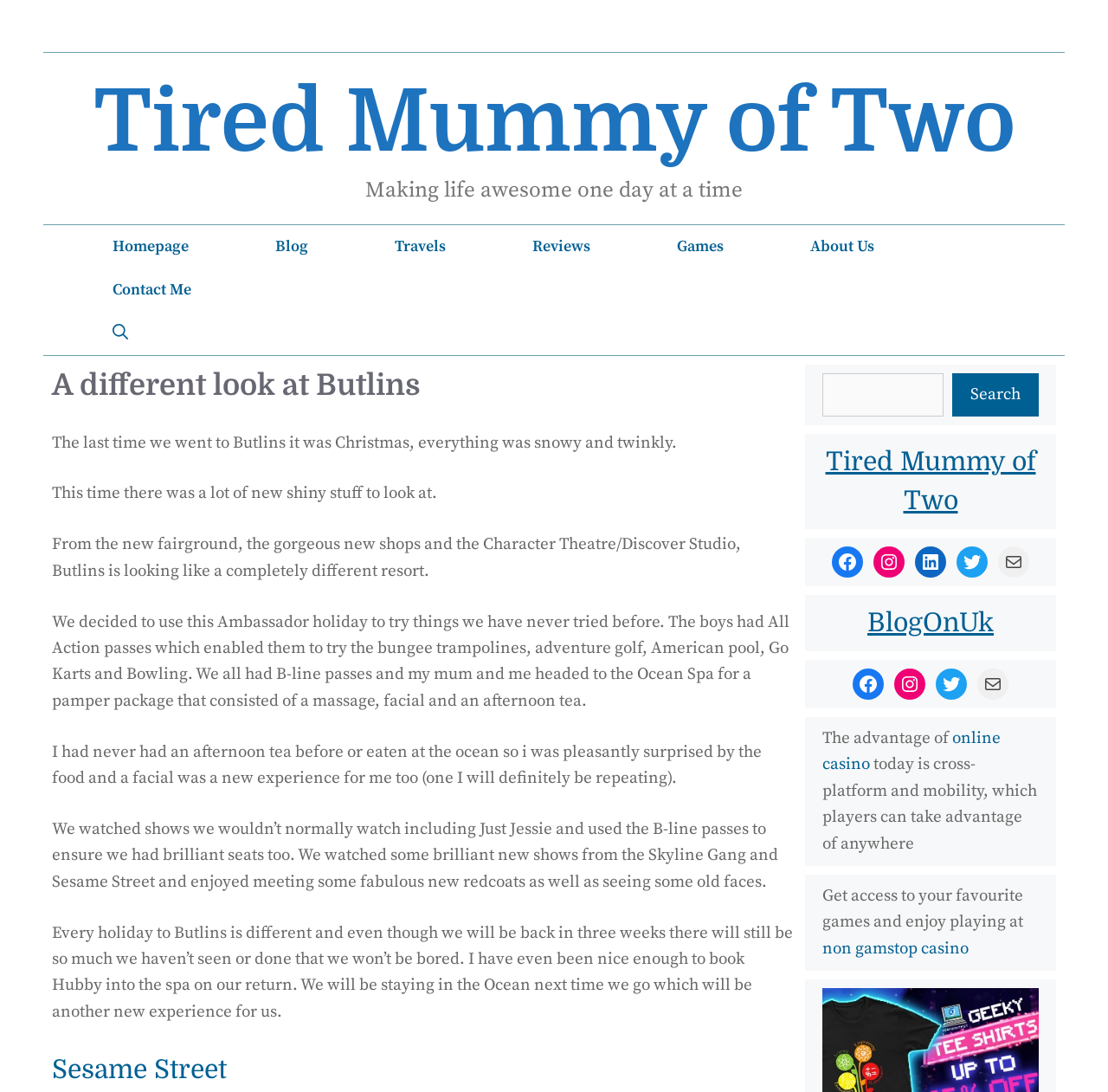Identify the bounding box coordinates for the region of the element that should be clicked to carry out the instruction: "Search for something". The bounding box coordinates should be four float numbers between 0 and 1, i.e., [left, top, right, bottom].

[0.742, 0.341, 0.938, 0.381]